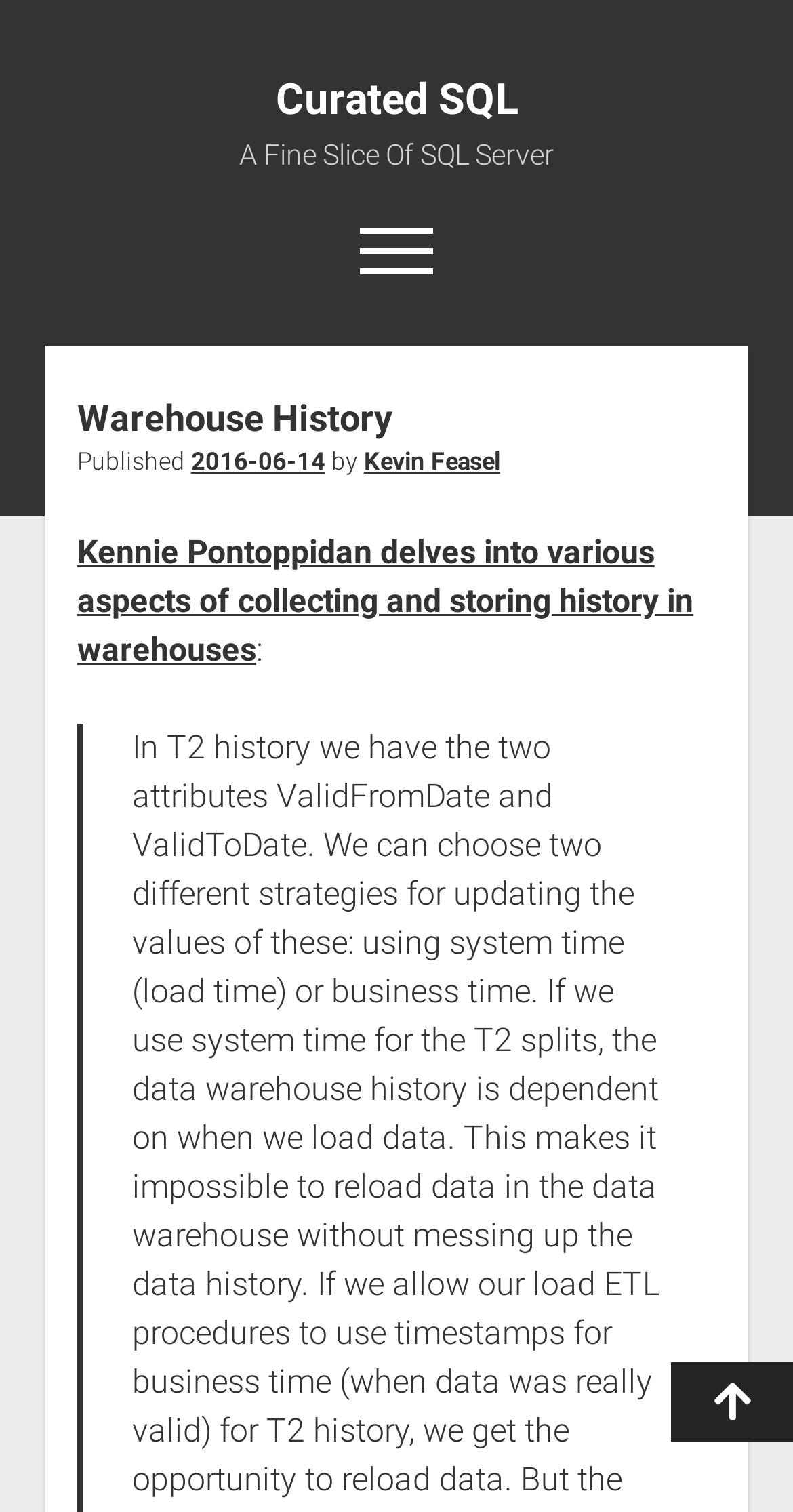Can you find the bounding box coordinates for the element to click on to achieve the instruction: "Search for something"?

[0.862, 0.25, 0.96, 0.3]